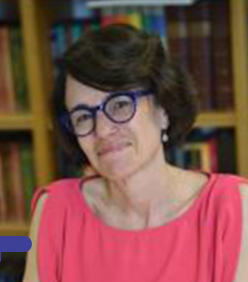What is the color of Professor Cormier-Daire's top?
Using the picture, provide a one-word or short phrase answer.

Pink